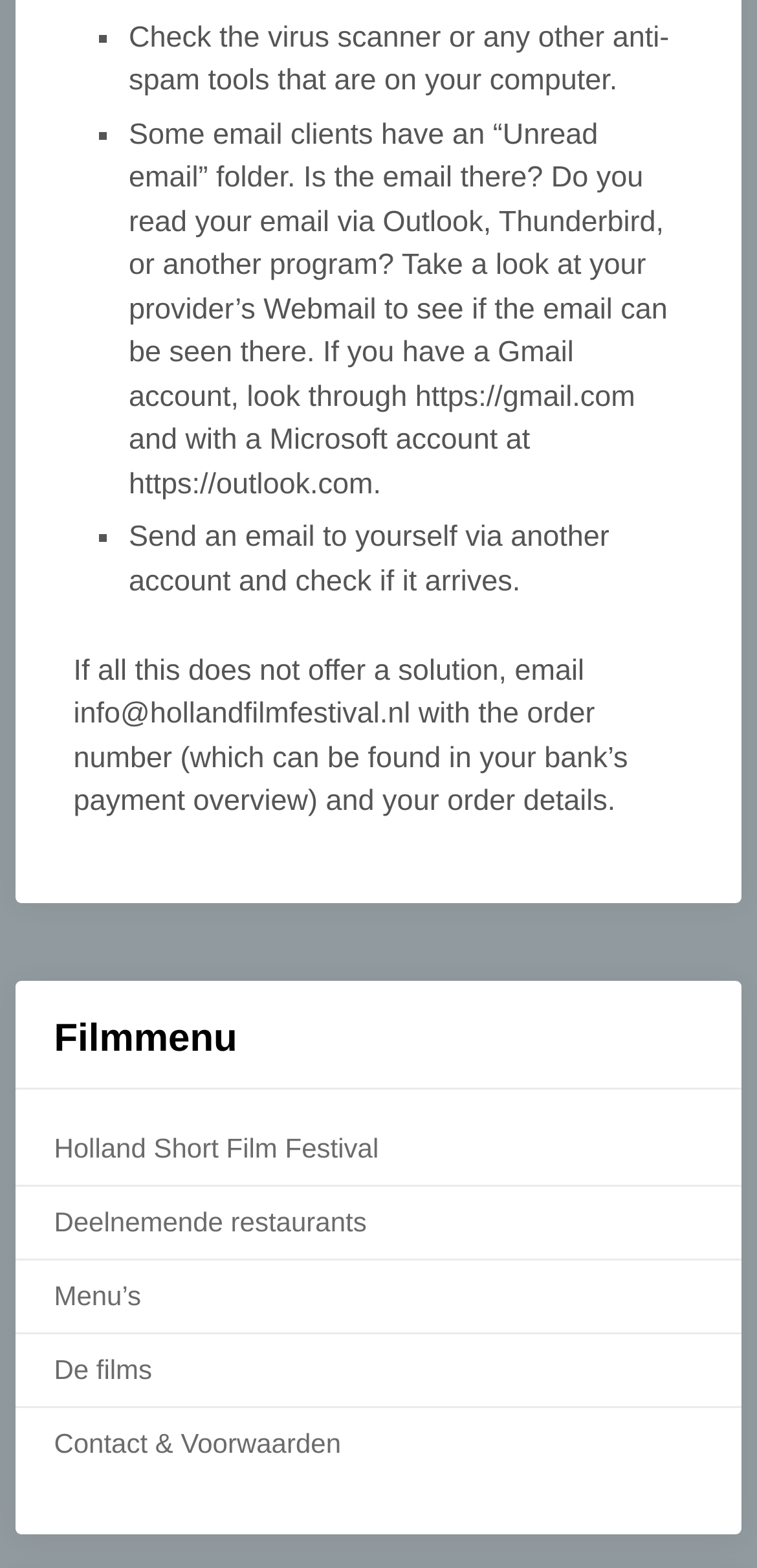Based on the element description, predict the bounding box coordinates (top-left x, top-left y, bottom-right x, bottom-right y) for the UI element in the screenshot: Holland Short Film Festival

[0.071, 0.722, 0.5, 0.742]